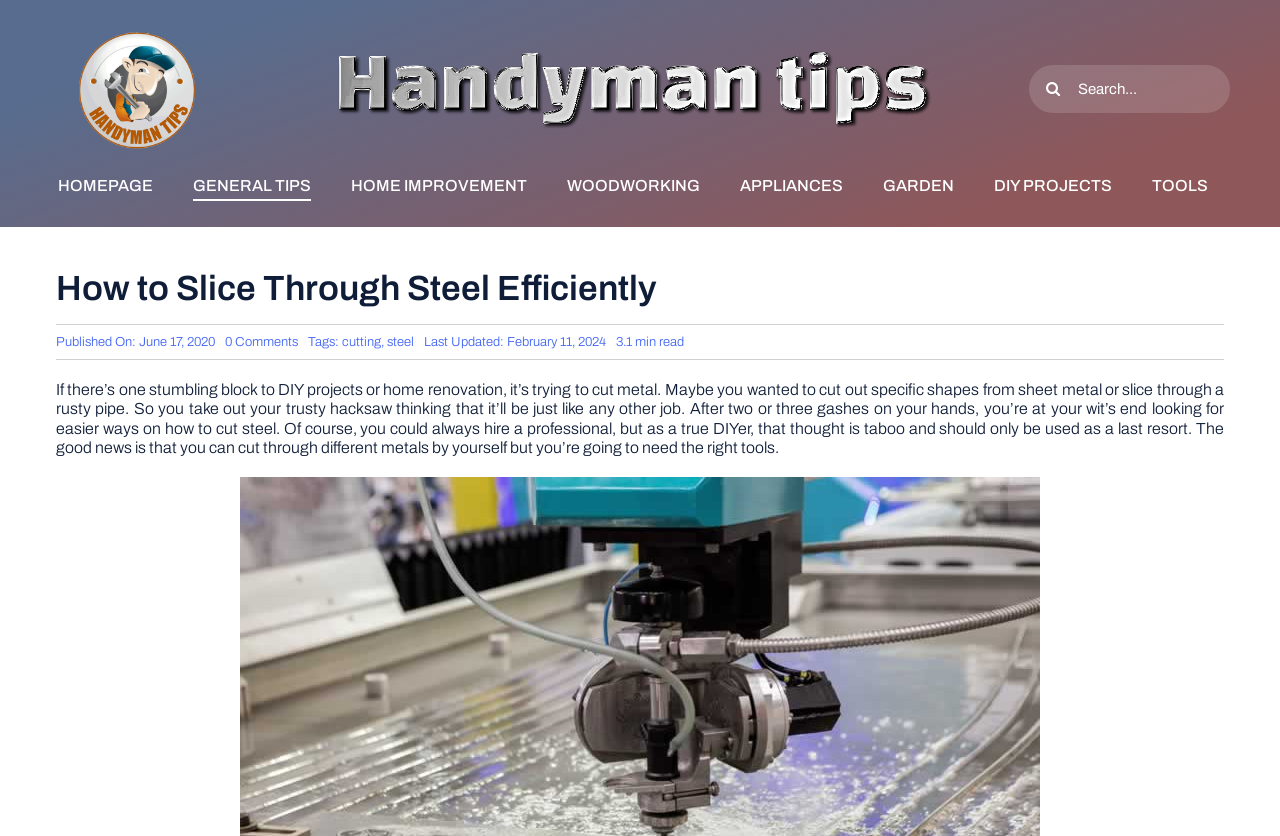Predict the bounding box of the UI element based on this description: "General tips".

[0.151, 0.206, 0.243, 0.241]